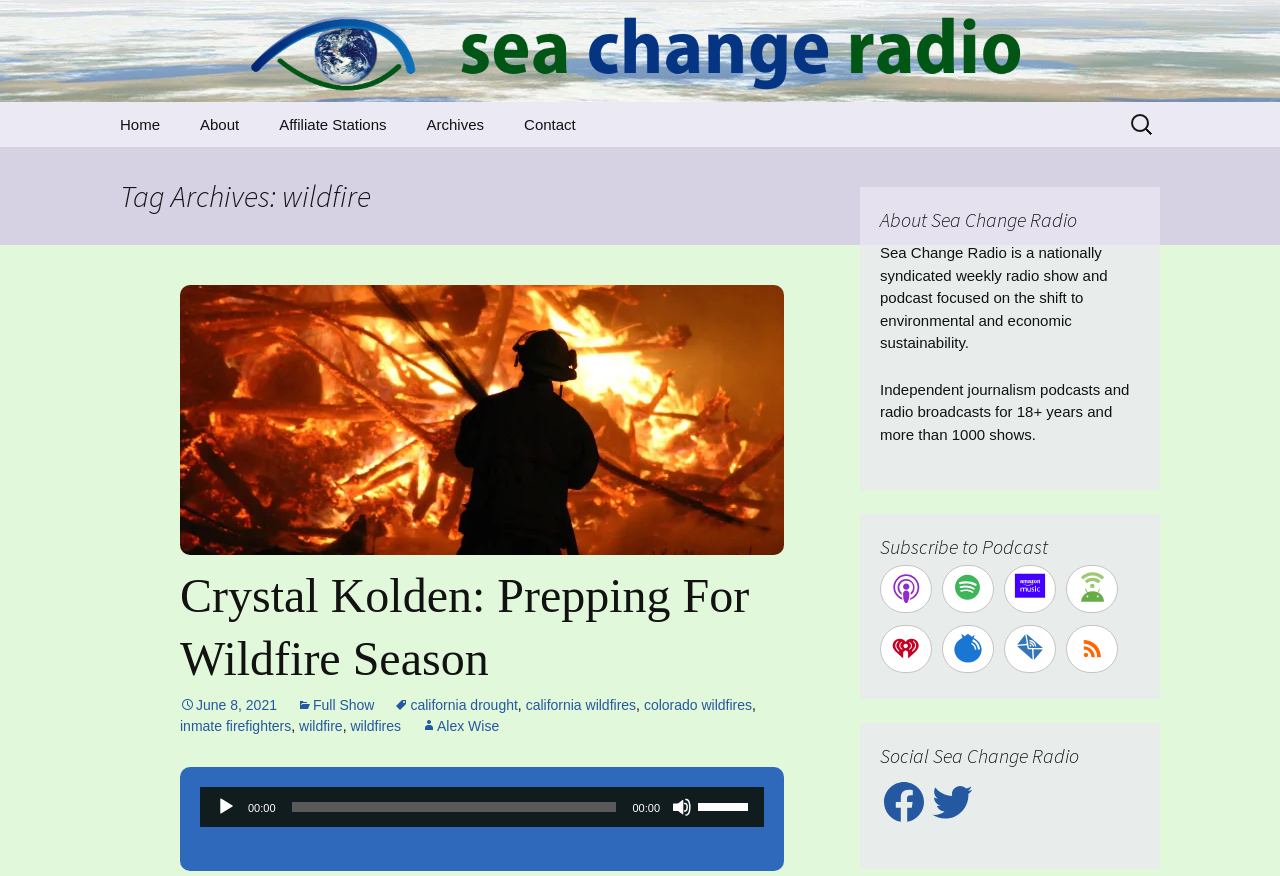Can you extract the headline from the webpage for me?

Sea Change Radio